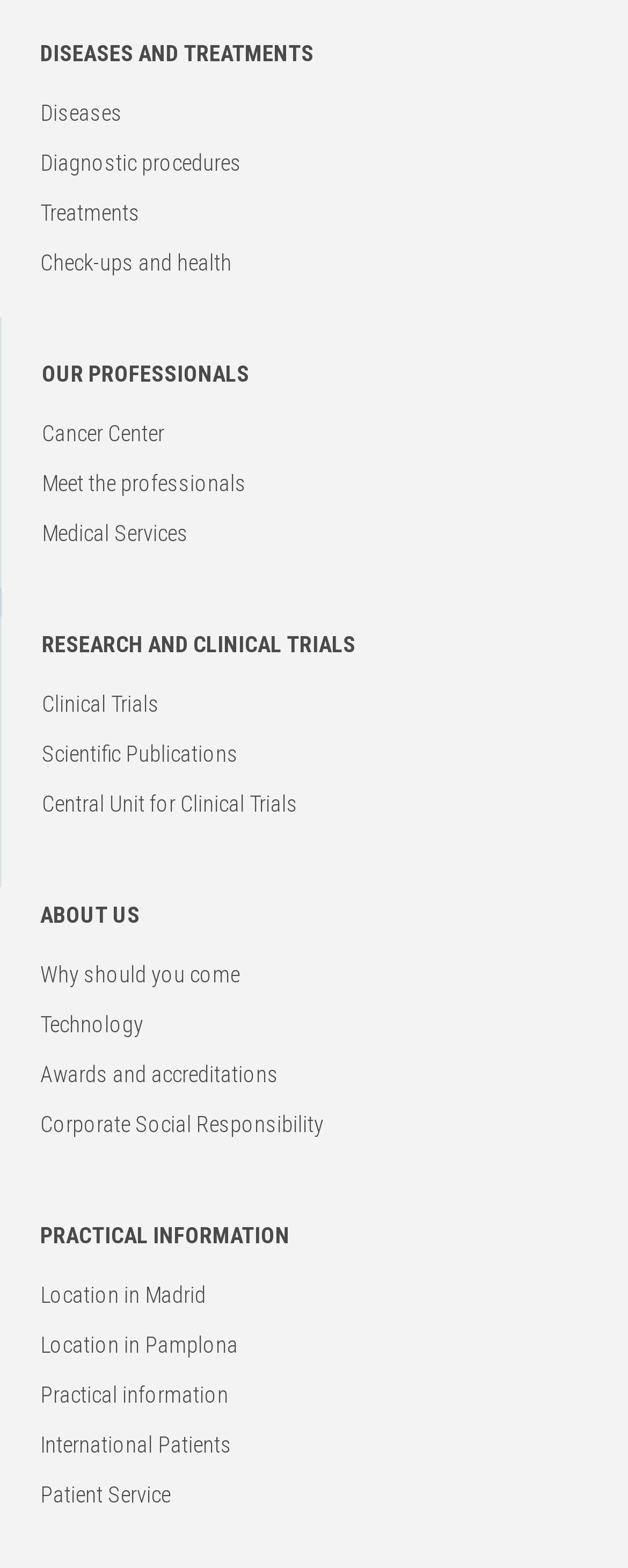Find the bounding box coordinates of the element to click in order to complete this instruction: "Check awards and accreditations". The bounding box coordinates must be four float numbers between 0 and 1, denoted as [left, top, right, bottom].

[0.064, 0.677, 0.444, 0.693]